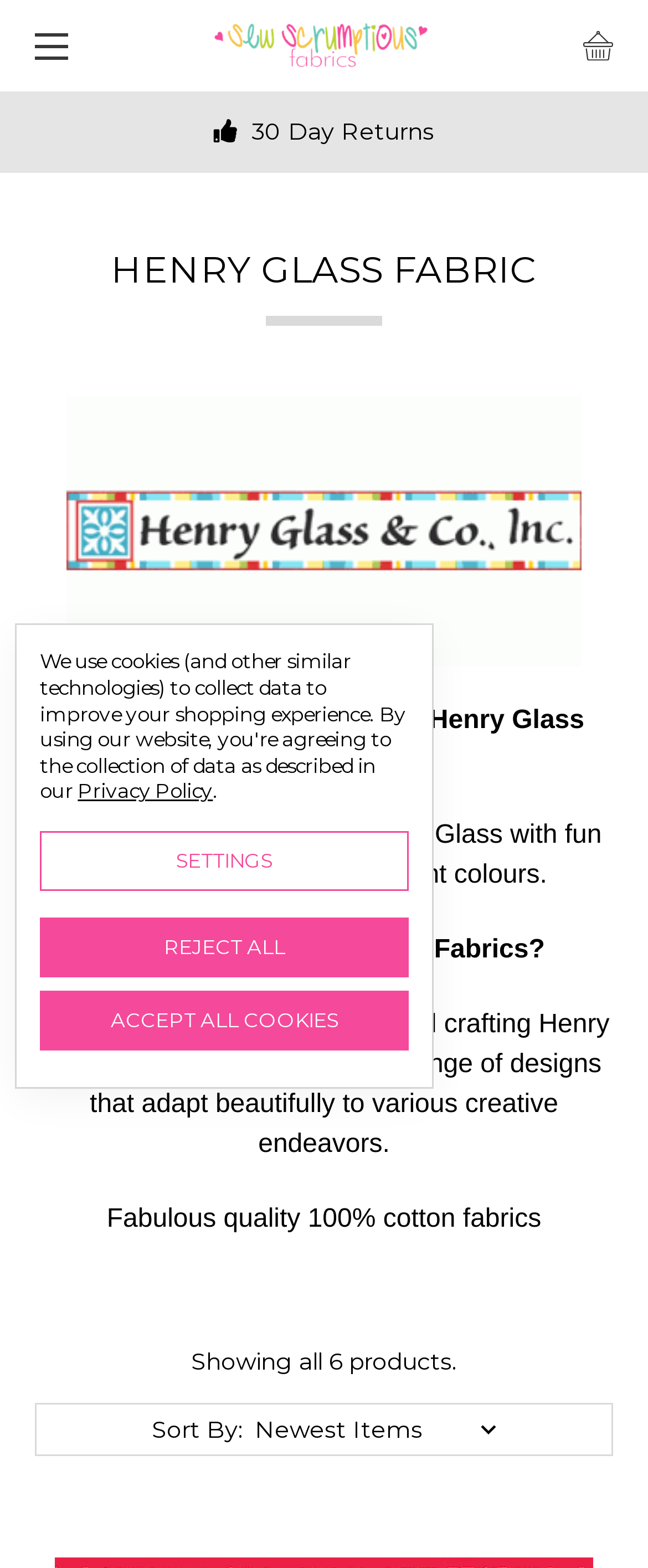Summarize the webpage in an elaborate manner.

This webpage is about Henry Glass Fabric, a brand that offers cotton quilting fabric for quilting, patchwork, and crafting. At the top left corner, there is a link to toggle the menu. Next to it, there is a link to "Sew Scrumptious Fabrics" with an accompanying image. On the top right corner, there is a link to the cart.

Below the top navigation, there is a prominent heading "HENRY GLASS FABRIC" with a horizontal separator underneath. To the right of the heading, there is an image of the Henry Glass logo. 

The main content of the webpage starts with a static text "Express Your Creativity with Henry Glass Fabrics" followed by a brief description of the brand's quirky cotton fabrics with fun designs for children in vibrant colors. 

Further down, there is a section titled "Why Choose Henry Glass Fabrics?" with a brief description of the fabulous quality 100% cotton fabrics. Below this section, there are six products displayed, with an option to sort them by various criteria.

At the bottom of the webpage, there is a notice about the use of cookies to improve the shopping experience, with a link to the Privacy Policy. There are also three buttons to manage cookie settings: "SETTINGS", "REJECT ALL", and "ACCEPT ALL COOKIES".